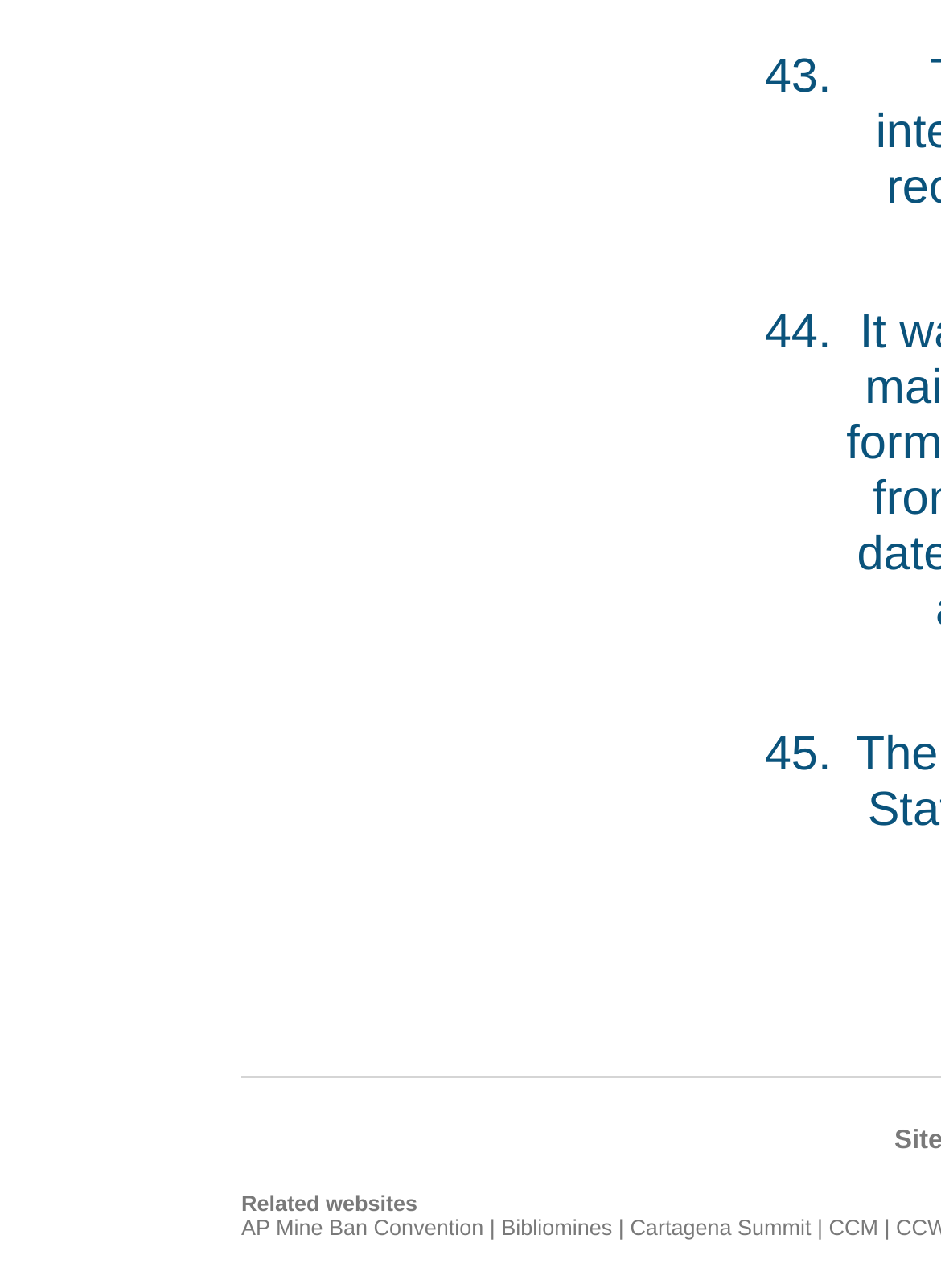Analyze the image and deliver a detailed answer to the question: How many links are there under 'Related websites'?

Under the 'Related websites' section, I counted four links: 'AP Mine Ban Convention', 'Bibliomines', 'Cartagena Summit', and 'CCM'. These links are located horizontally next to each other with similar bounding box coordinates, indicating they are in the same section.